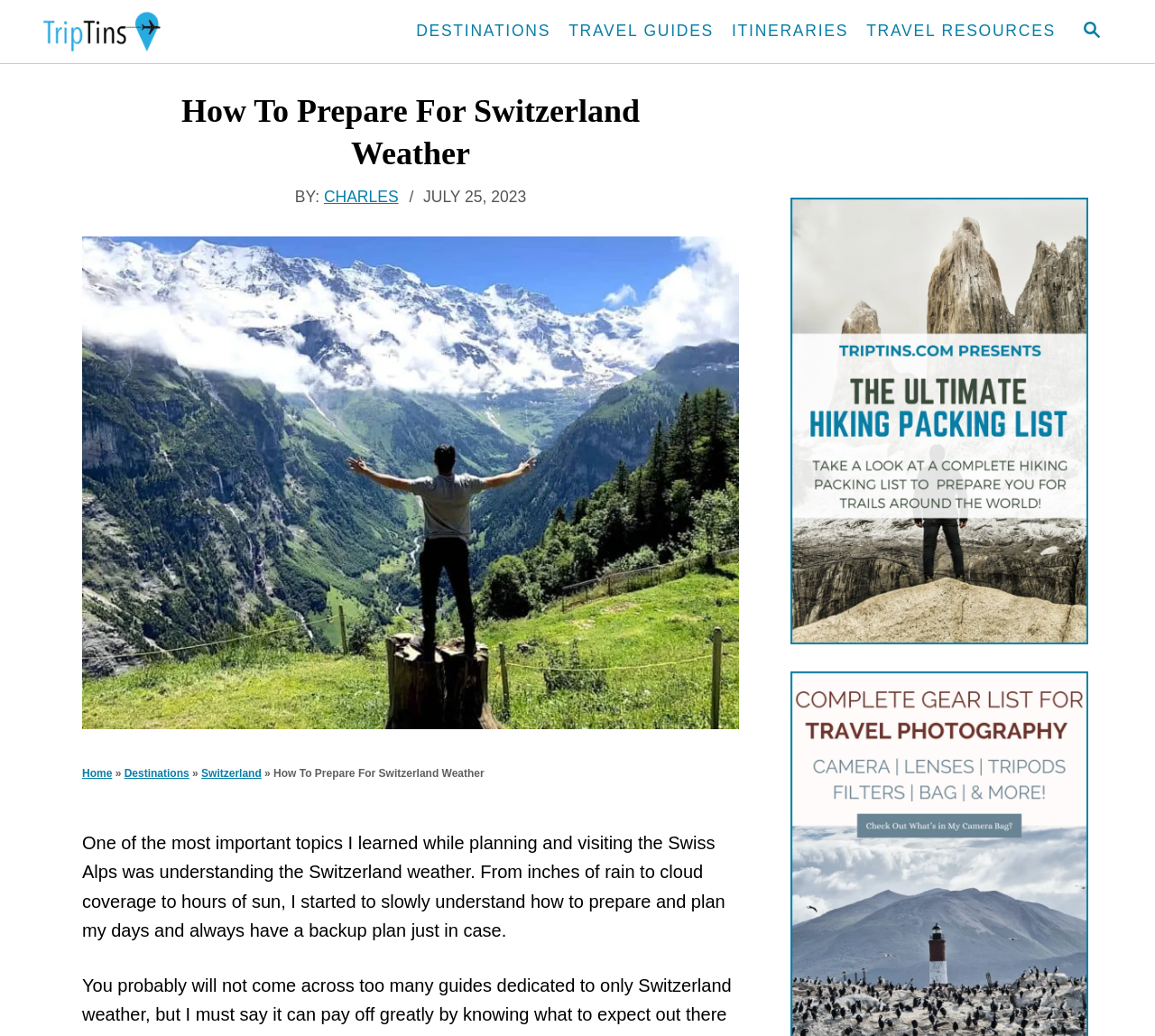Produce a meticulous description of the webpage.

The webpage is about preparing for Switzerland weather, specifically for travelers visiting the Swiss Alps. At the top right corner, there is a search button accompanied by a small image. On the top left, the website's logo, TripTins, is displayed along with a navigation menu consisting of four links: DESTINATIONS, TRAVEL GUIDES, ITINERARIES, and TRAVEL RESOURCES.

Below the navigation menu, the main content area begins with a header section that includes the title "How To Prepare For Switzerland Weather" and information about the author, Charles, who posted the article on July 25, 2023. 

To the right of the header section, there is a large image related to the article's topic. Below the image, there is a breadcrumb navigation section with links to Home, Destinations, Switzerland, and the current article.

The main article content starts with a paragraph that discusses the importance of understanding Switzerland's weather, including rain, cloud coverage, and sunshine, and how it can help travelers plan their days and have a backup plan. 

On the right side of the article, there is a sidebar with a link to a "Hiking Packing List" accompanied by a related image.